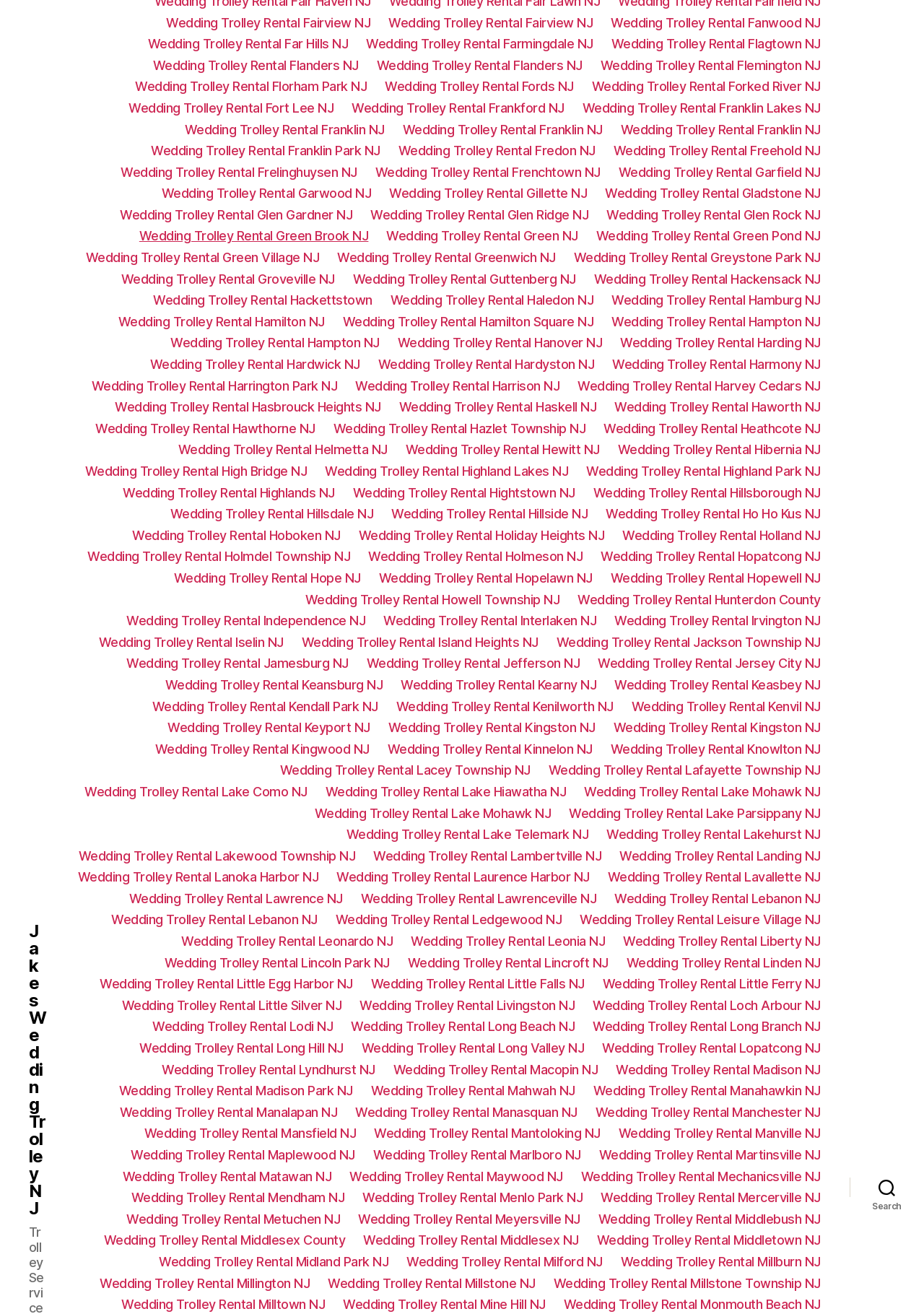Please reply to the following question using a single word or phrase: 
Can Jakes Wedding Trolley be rented for events in Hamilton NJ?

Yes